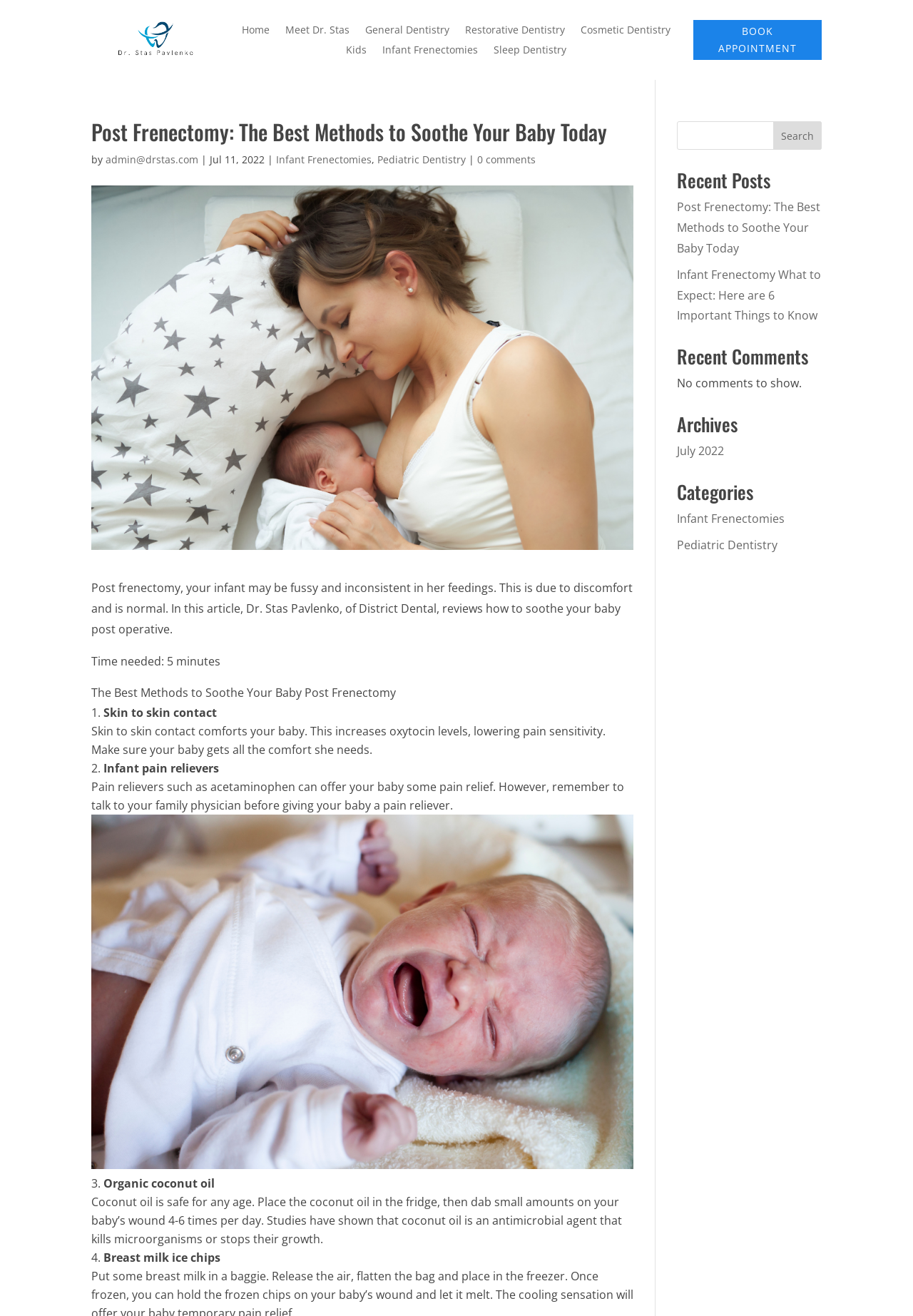Indicate the bounding box coordinates of the element that needs to be clicked to satisfy the following instruction: "Search for something". The coordinates should be four float numbers between 0 and 1, i.e., [left, top, right, bottom].

[0.741, 0.092, 0.9, 0.114]